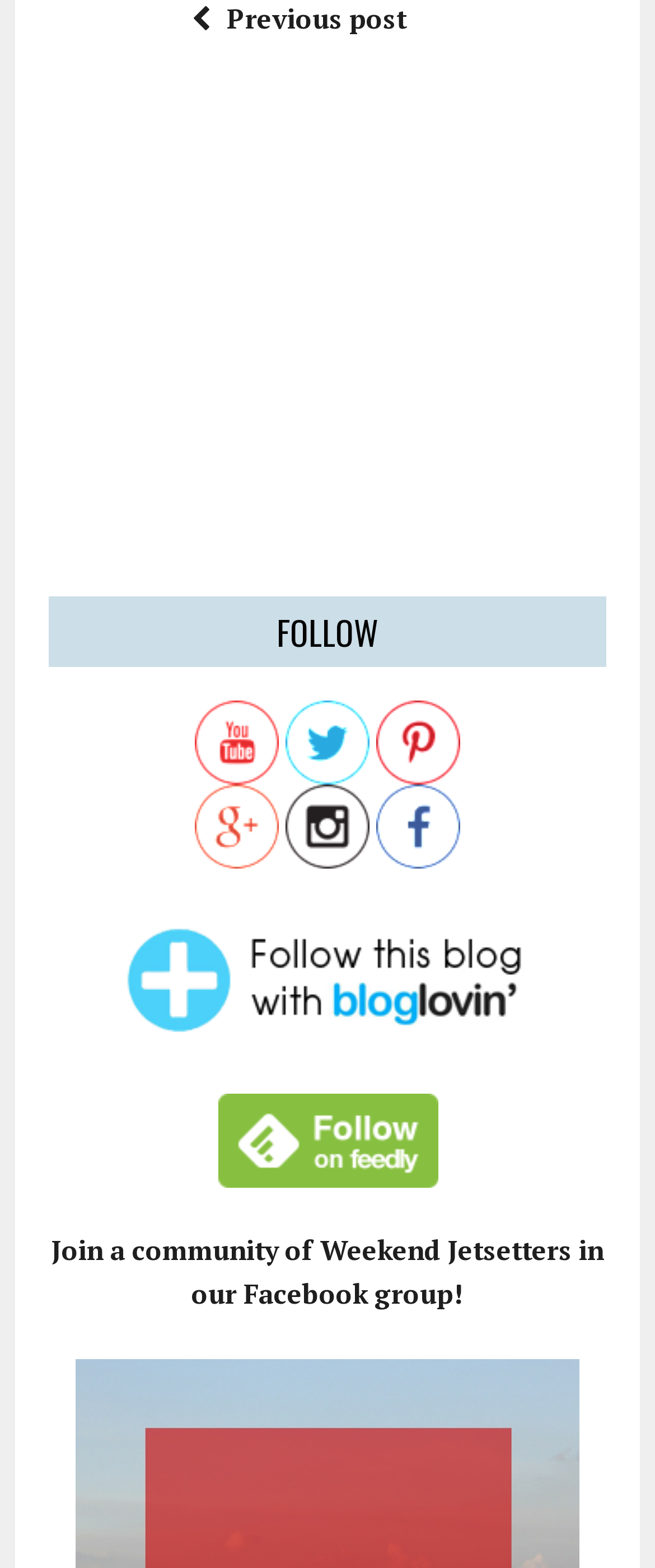What is the purpose of the links at the top?
Using the image, answer in one word or phrase.

Social media links